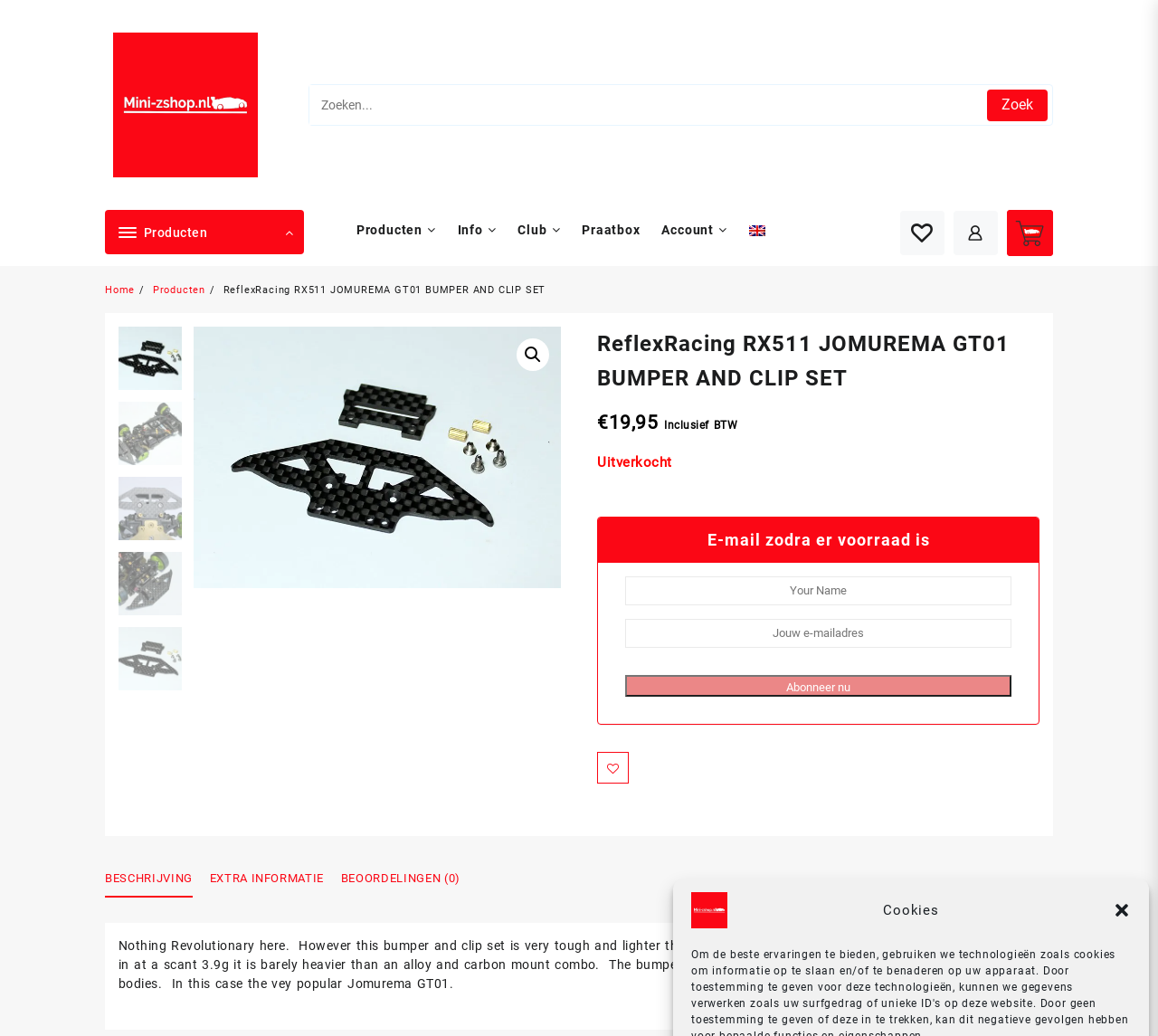Offer a detailed account of what is visible on the webpage.

This webpage appears to be a product page for a ReflexRacing RX511 JOMUREMA GT01 BUMPER AND CLIP SET on an online shopping website mini-zshop.nl. 

At the top left corner, there is a logo of mini-zshop.nl, which is also a link to the website's homepage. Next to the logo, there is a search bar with a "Zoek" button. 

Below the search bar, there are several navigation links, including "Producten", "Info", "Club", "Praatbox", and "Account". These links are aligned horizontally and are followed by a language selection link with a flag icon.

On the right side of the navigation links, there are three empty links, which may be used for social media or other external links. 

Below the navigation links, there is a breadcrumb navigation section, which shows the current page's location in the website's hierarchy. The current page is "ReflexRacing RX511 JOMUREMA GT01 BUMPER AND CLIP SET" under the "Producten" category.

The main content of the page is divided into two sections. On the left side, there is a product image, which takes up most of the space. On the right side, there is a product description section, which includes the product name, price (€19,95), and a "Uitverkocht" (out of stock) label. 

Below the product description, there is a section to notify customers when the product is back in stock. This section includes two text boxes for the customer's name and email address, and a "Abonneer nu" (subscribe now) button.

There are also three tabs below the product description: "BESCHRIJVING" (description), "EXTRA INFORMATIE" (additional information), and "BEOORDELINGEN (0)" (reviews). The "BESCHRIJVING" tab is currently selected and displays a detailed product description.

At the very bottom of the page, there is a "Toevoegen aan verlanglijst" (add to wishlist) link.